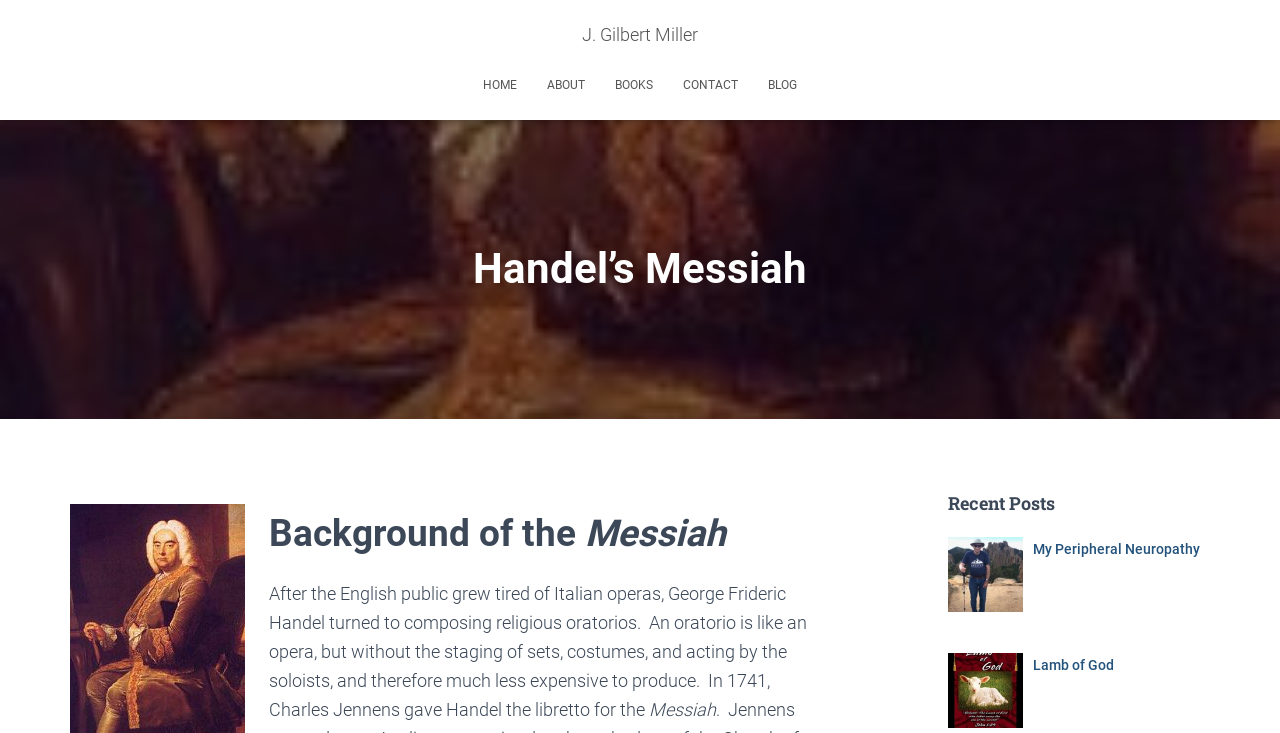Show the bounding box coordinates of the region that should be clicked to follow the instruction: "view the image of Lamb of God."

[0.74, 0.891, 0.799, 0.993]